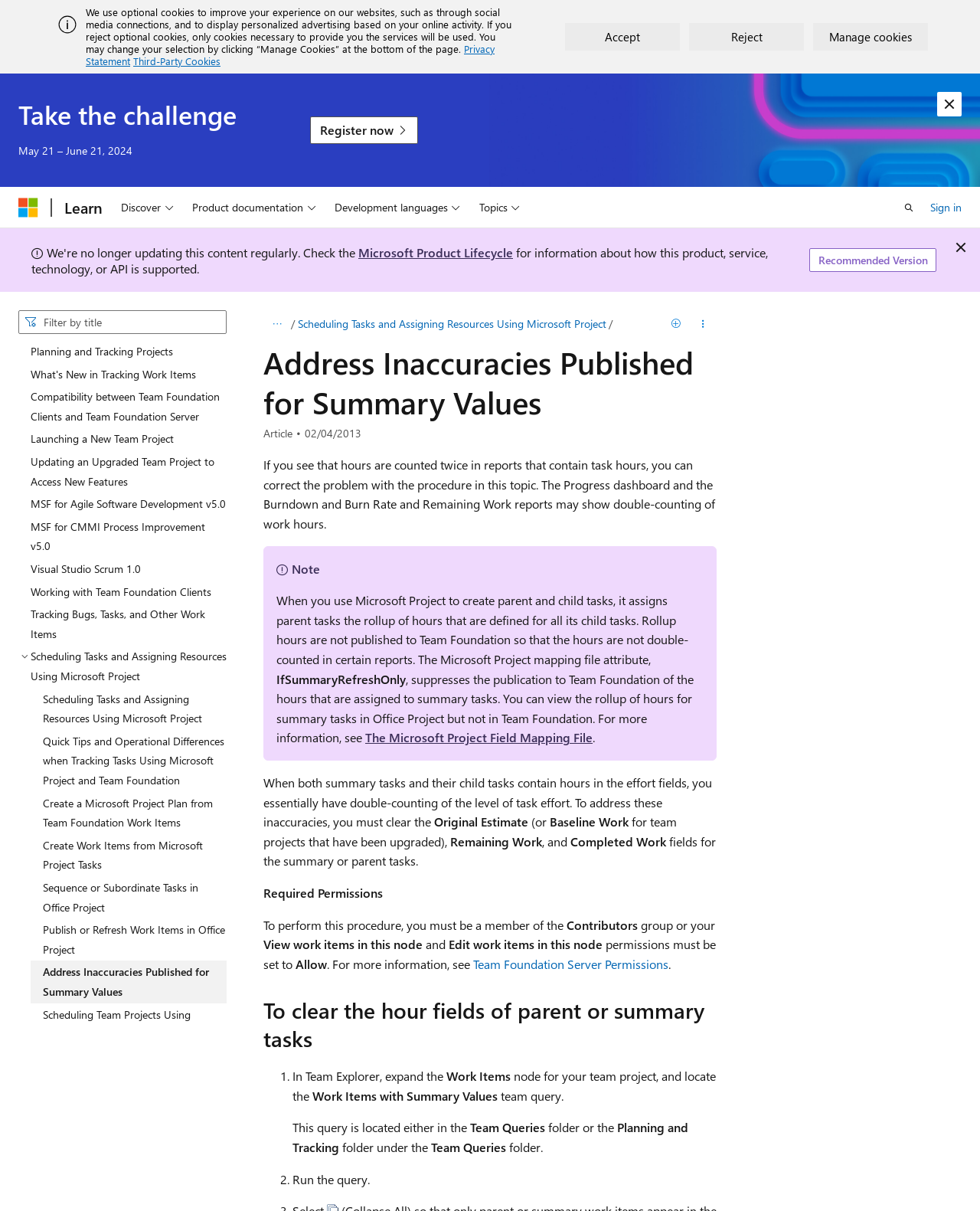Identify the bounding box coordinates of the element to click to follow this instruction: 'Register now'. Ensure the coordinates are four float values between 0 and 1, provided as [left, top, right, bottom].

[0.316, 0.096, 0.427, 0.119]